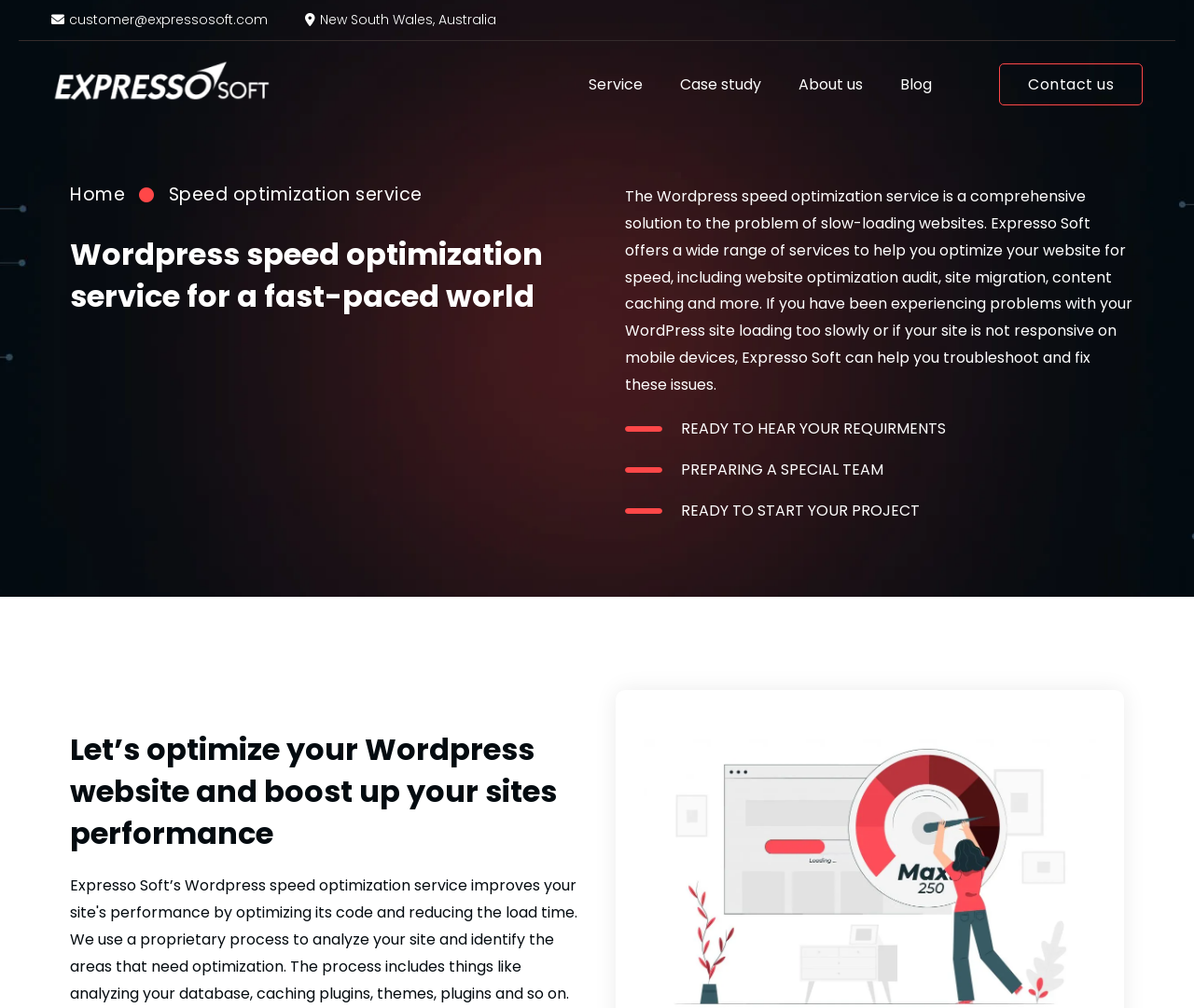Identify the bounding box coordinates for the element you need to click to achieve the following task: "Check Blog". Provide the bounding box coordinates as four float numbers between 0 and 1, in the form [left, top, right, bottom].

[0.754, 0.075, 0.781, 0.093]